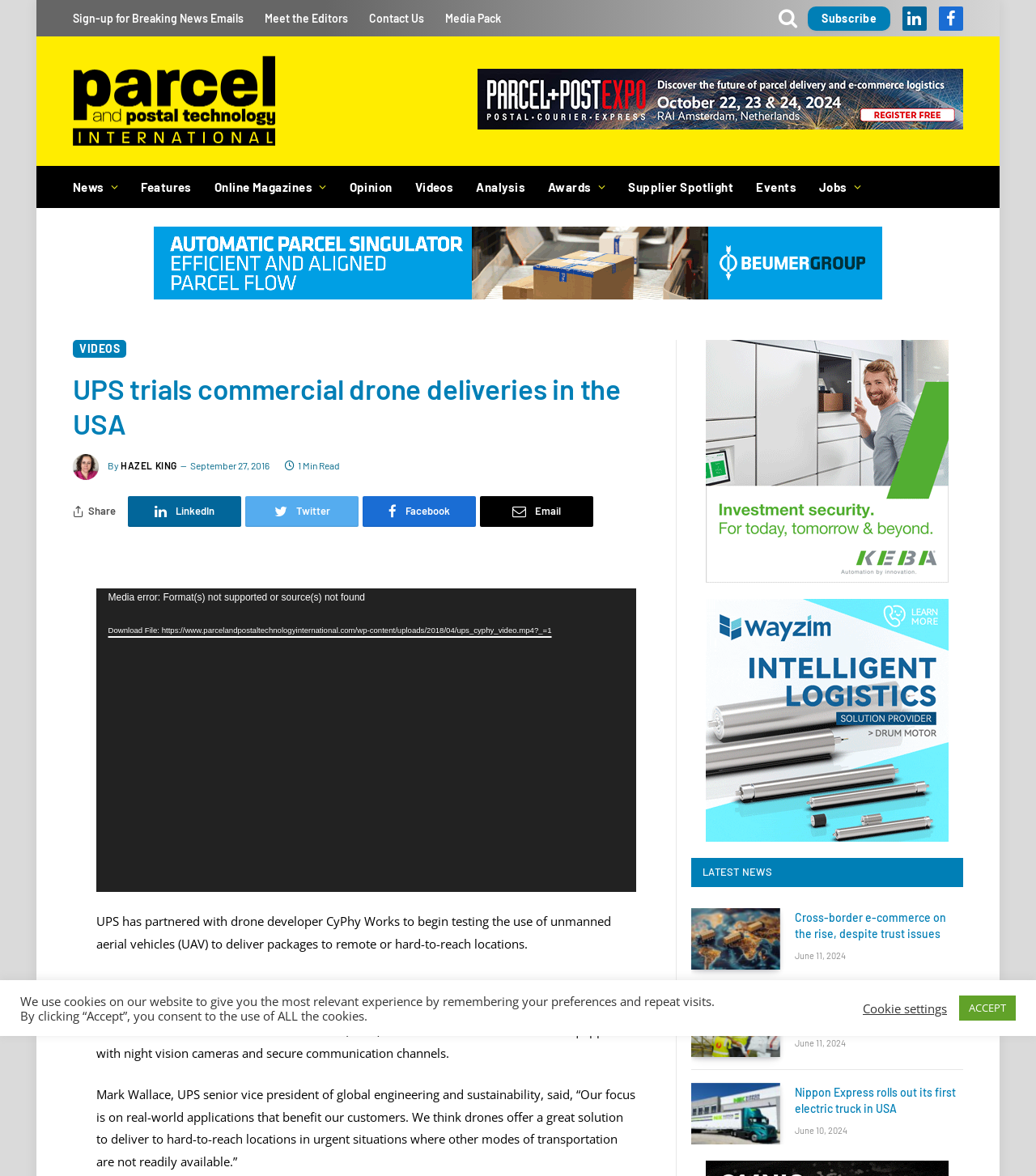Respond concisely with one word or phrase to the following query:
What is the location of the trial delivery?

Children's Island